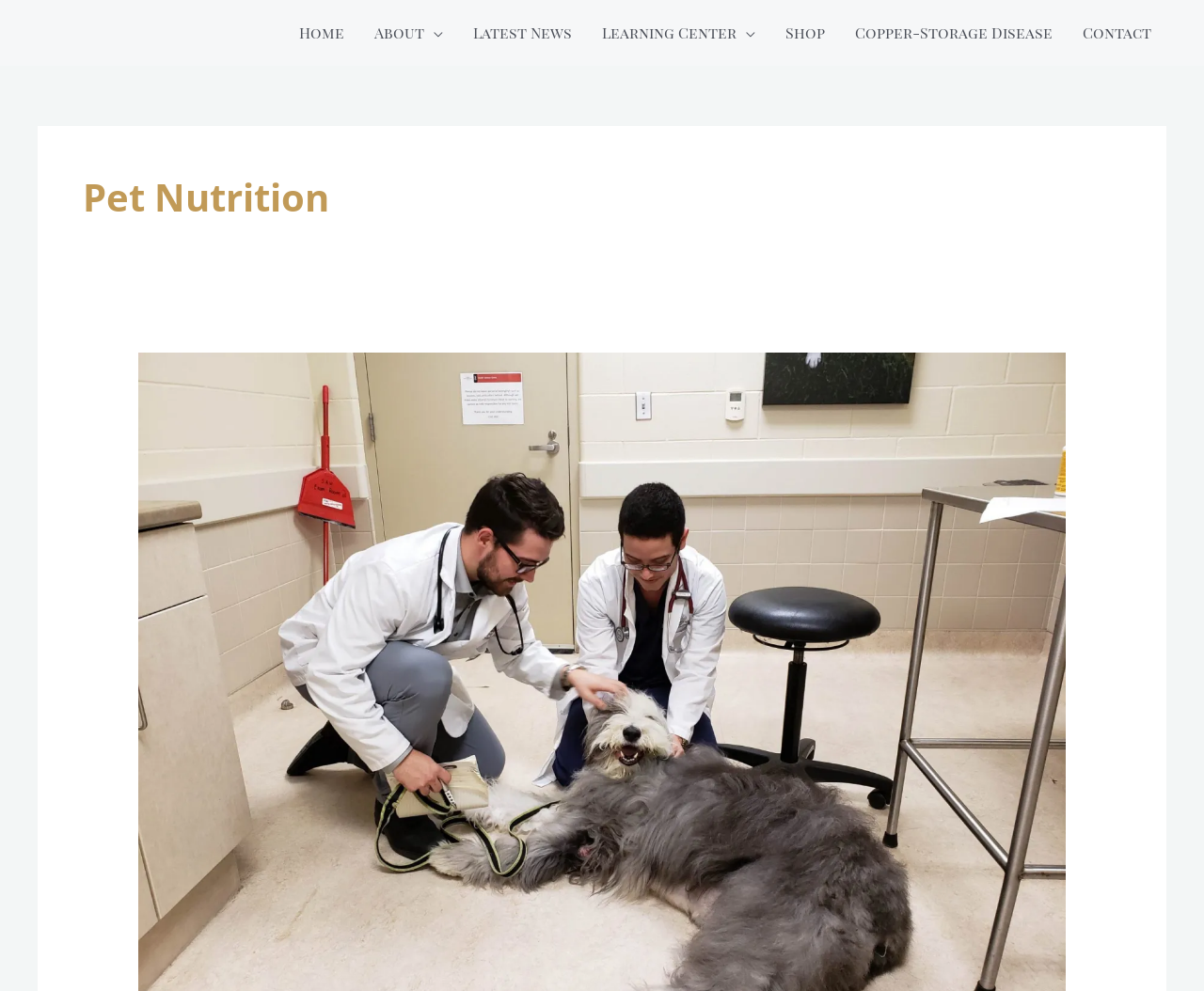Please respond to the question with a concise word or phrase:
What is the last link in the site navigation?

Contact